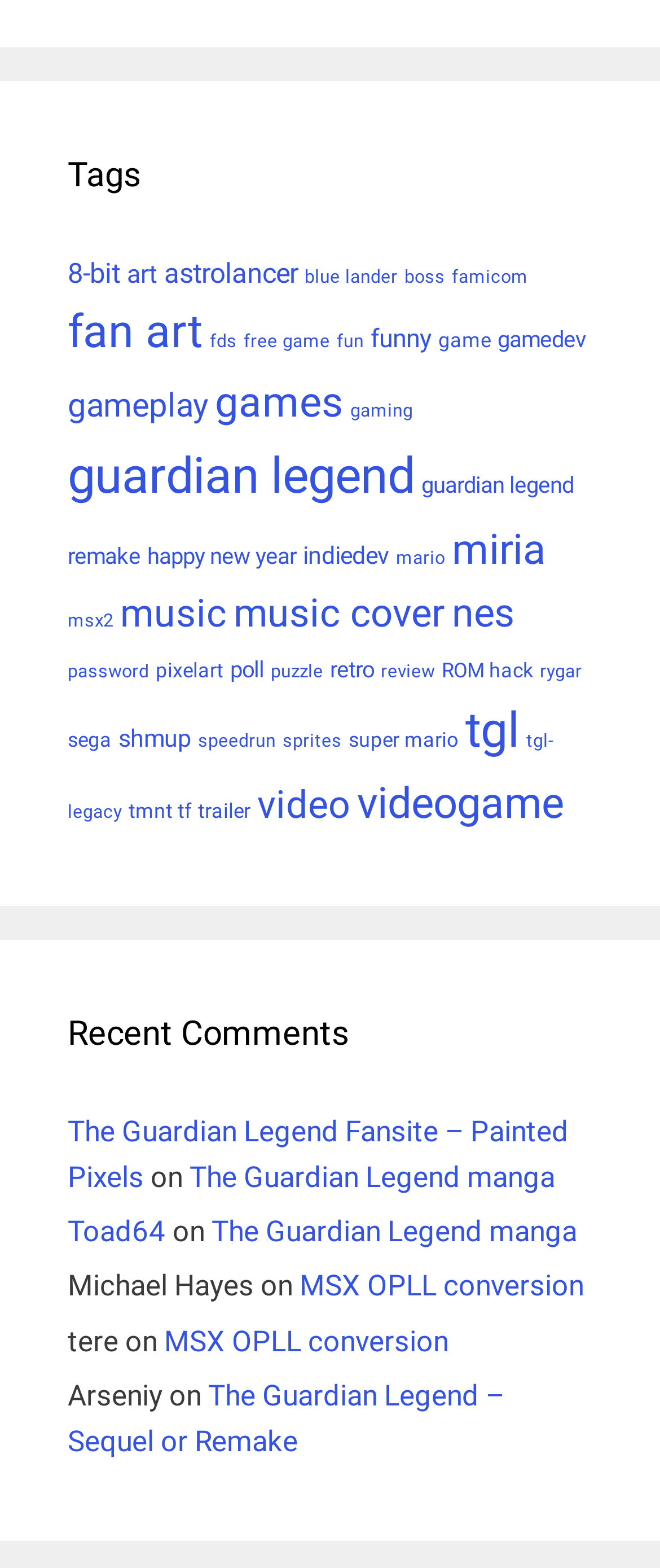Determine the bounding box coordinates of the clickable element to achieve the following action: 'View the 'Recent Comments' section'. Provide the coordinates as four float values between 0 and 1, formatted as [left, top, right, bottom].

[0.103, 0.642, 0.897, 0.675]